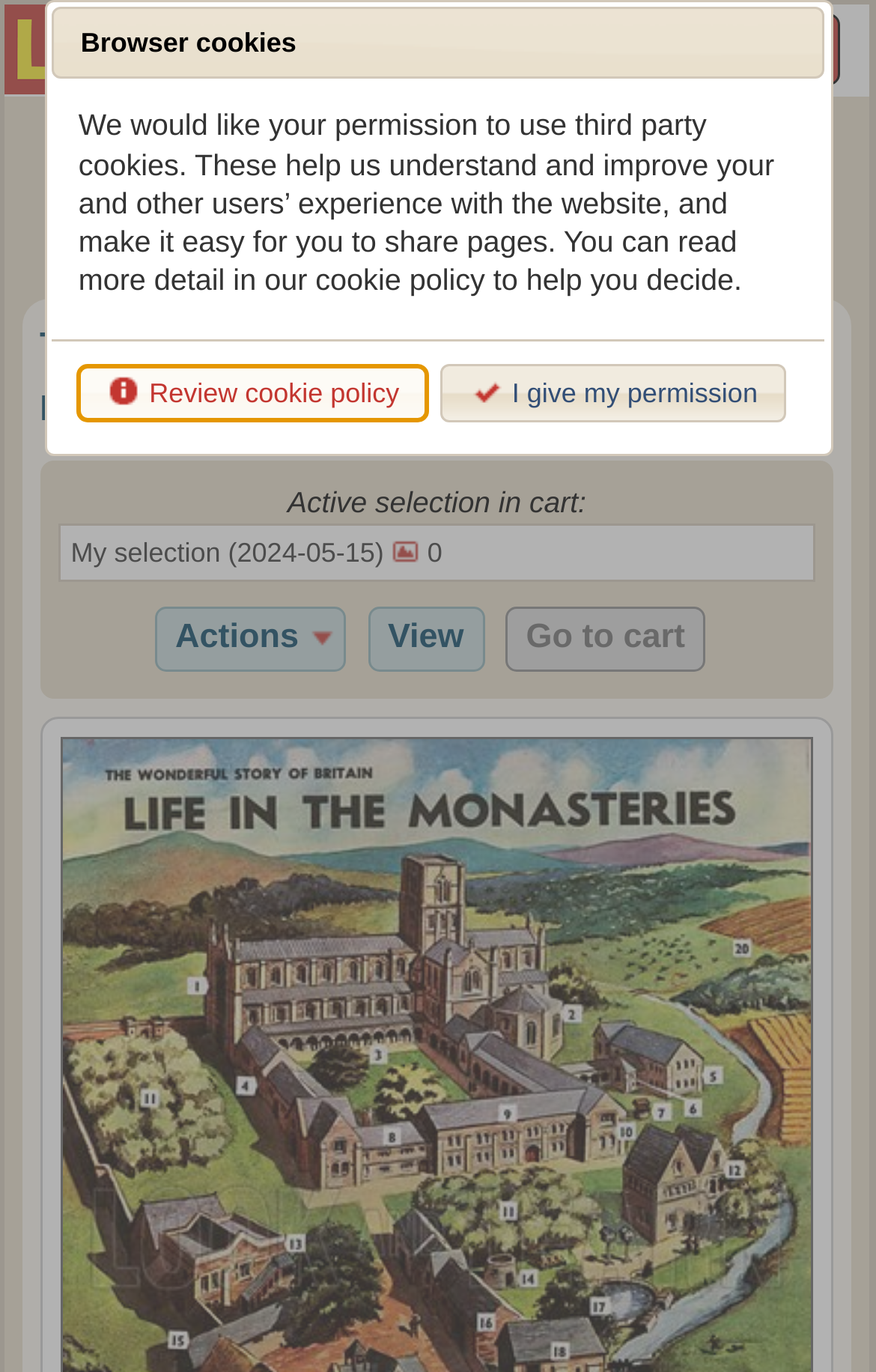Using the format (top-left x, top-left y, bottom-right x, bottom-right y), and given the element description, identify the bounding box coordinates within the screenshot: My selections

[0.269, 0.149, 0.568, 0.196]